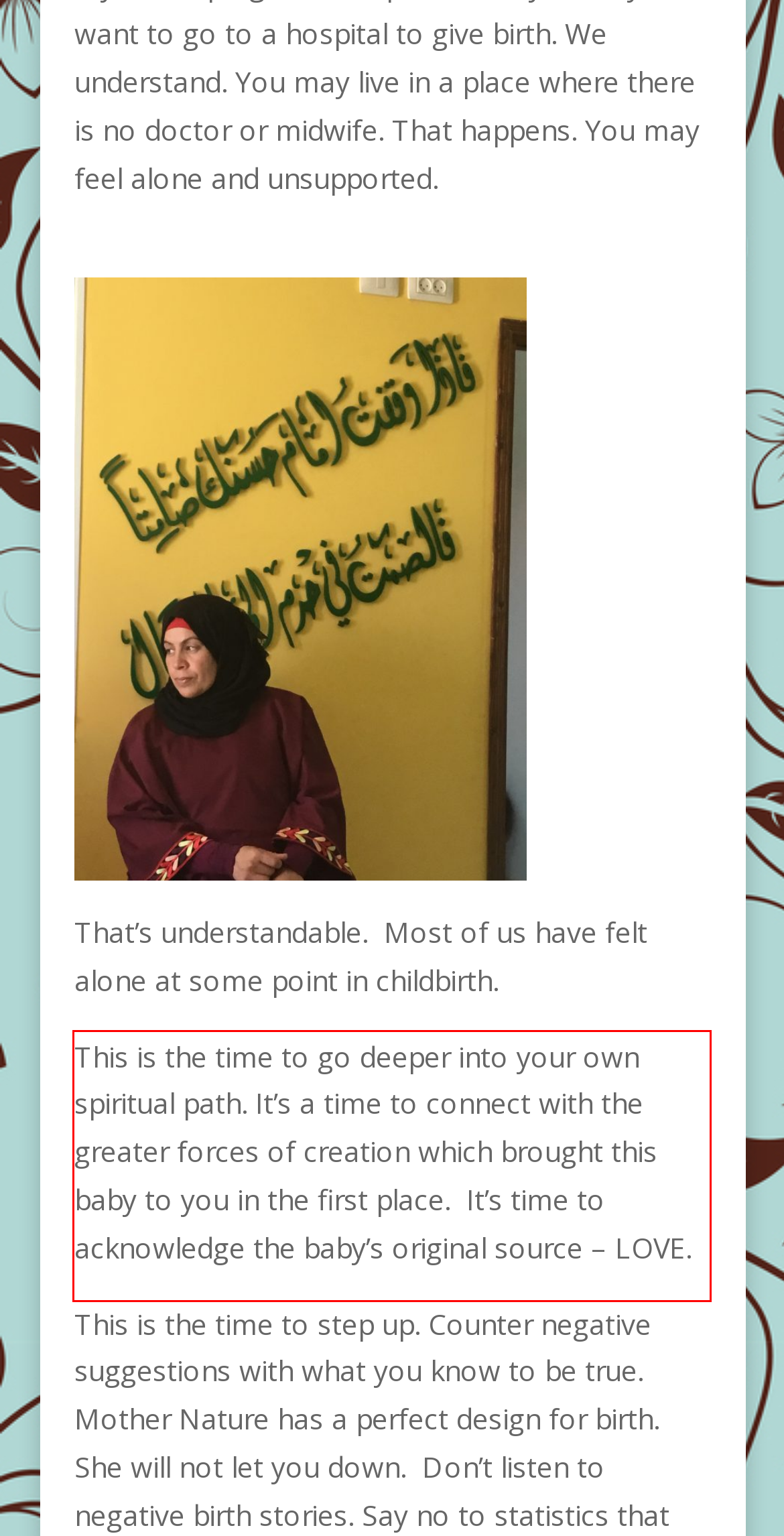Review the screenshot of the webpage and recognize the text inside the red rectangle bounding box. Provide the extracted text content.

This is the time to go deeper into your own spiritual path. It’s a time to connect with the greater forces of creation which brought this baby to you in the first place. It’s time to acknowledge the baby’s original source – LOVE.